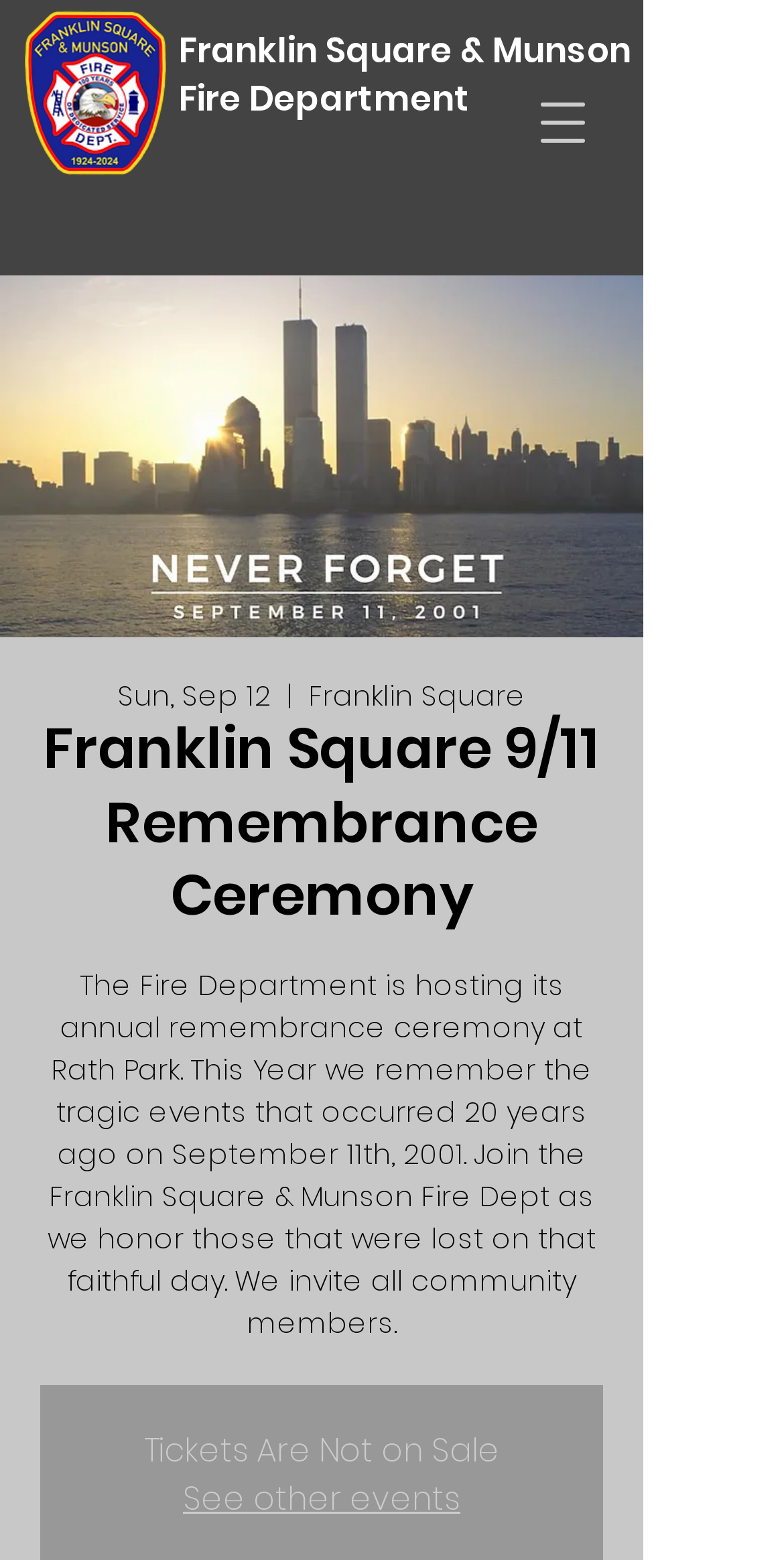Where is the remembrance ceremony being held?
Answer with a single word or phrase by referring to the visual content.

Rath Park